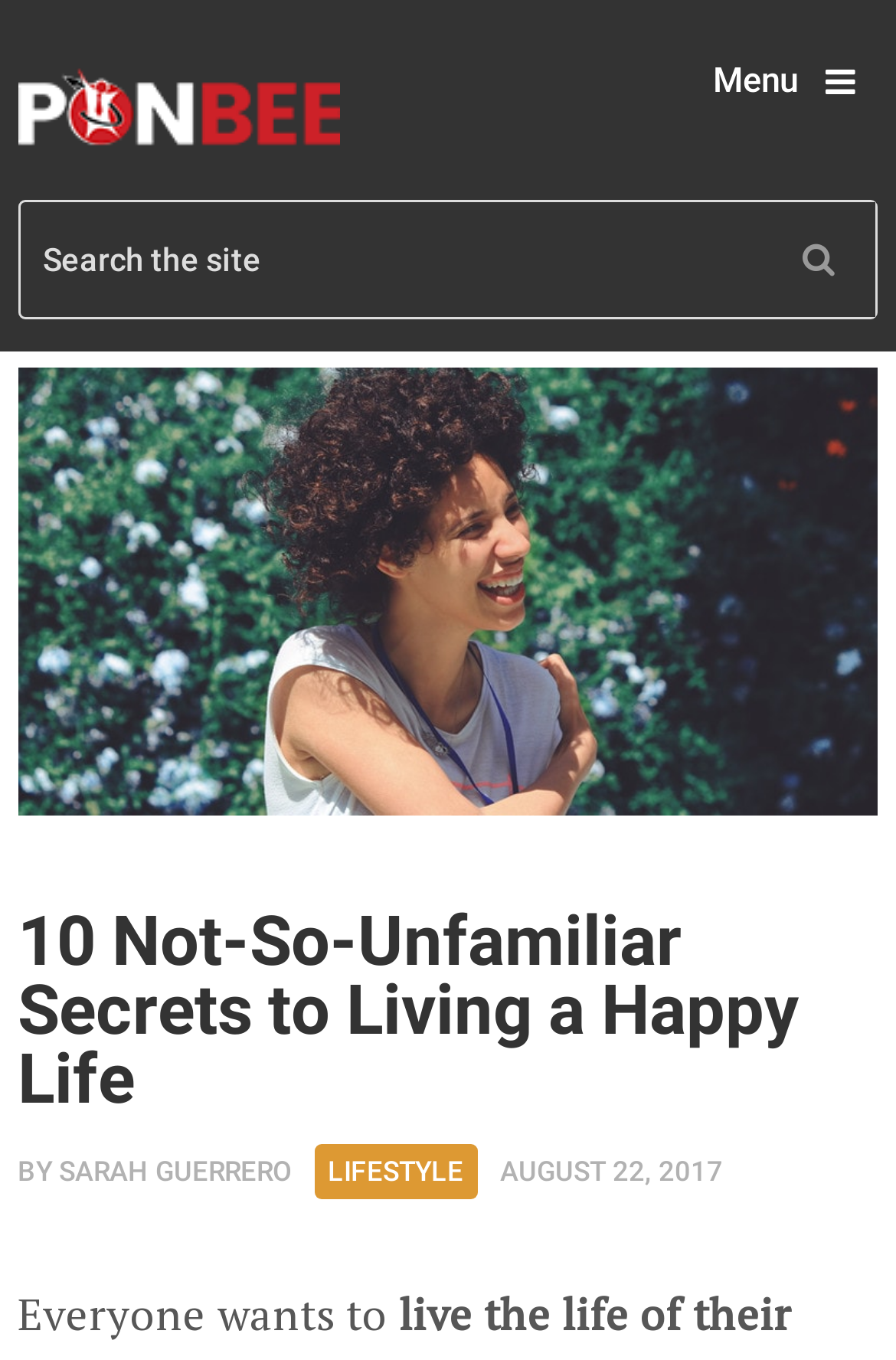When was the article published? Analyze the screenshot and reply with just one word or a short phrase.

AUGUST 22, 2017